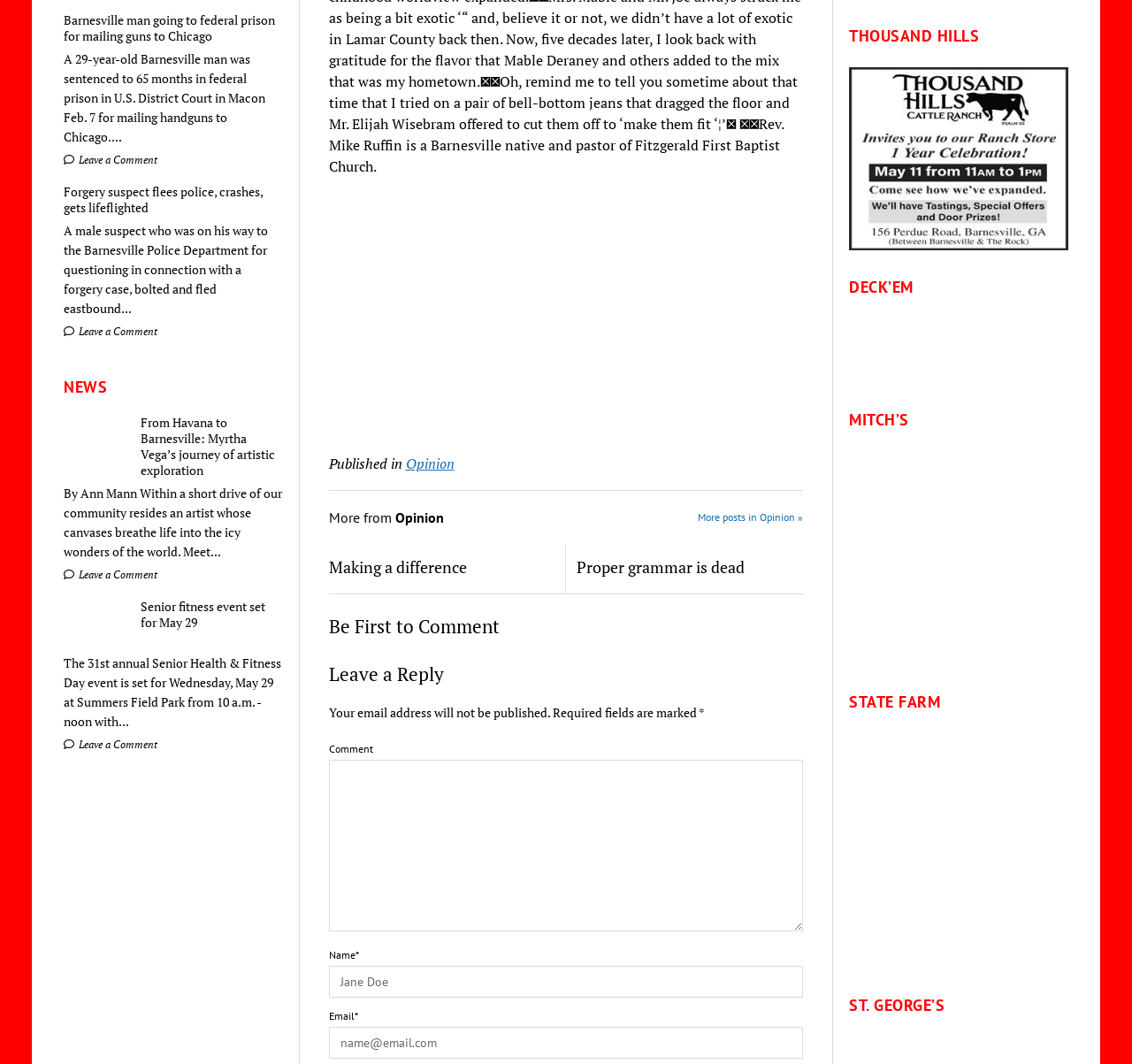Please determine the bounding box coordinates of the clickable area required to carry out the following instruction: "Read the news about a Barnesville man going to federal prison". The coordinates must be four float numbers between 0 and 1, represented as [left, top, right, bottom].

[0.056, 0.012, 0.25, 0.041]